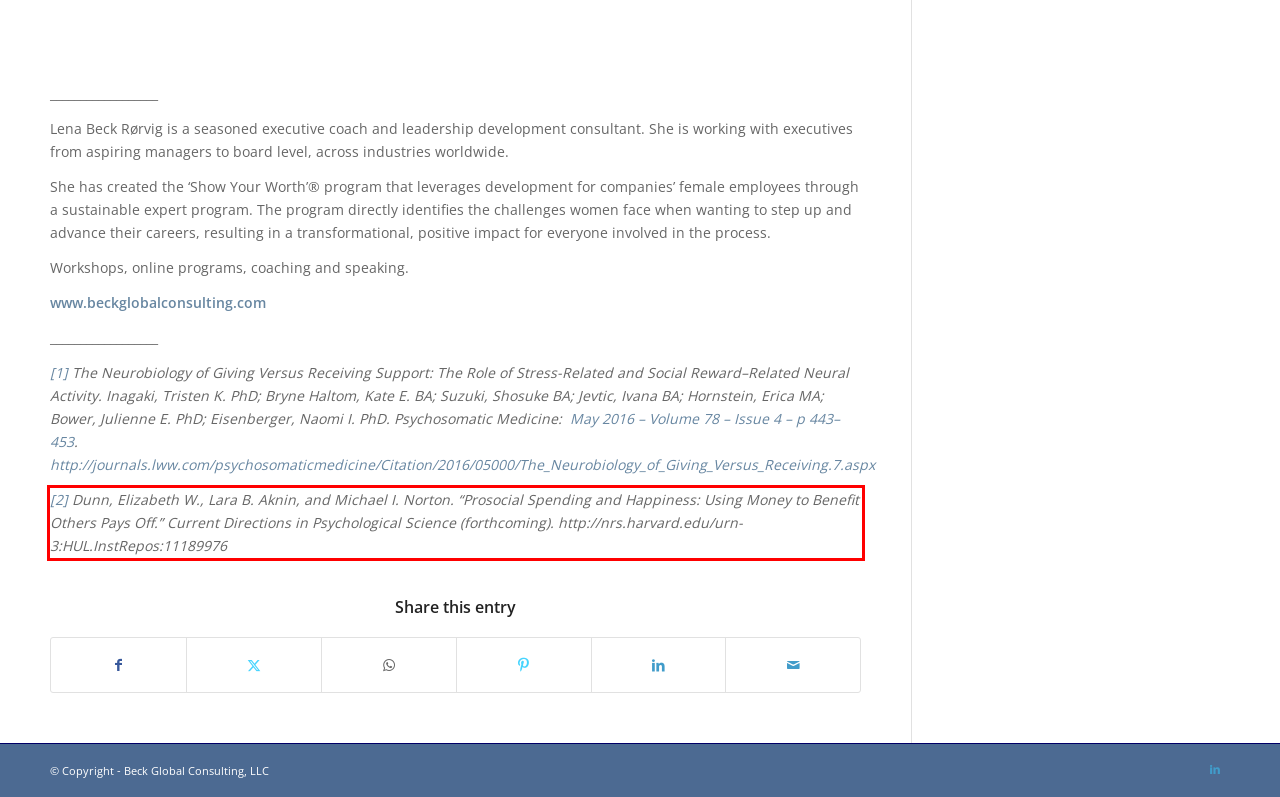Please extract the text content within the red bounding box on the webpage screenshot using OCR.

[2] Dunn, Elizabeth W., Lara B. Aknin, and Michael I. Norton. “Prosocial Spending and Happiness: Using Money to Benefit Others Pays Off.” Current Directions in Psychological Science (forthcoming). http://nrs.harvard.edu/urn-3:HUL.InstRepos:11189976